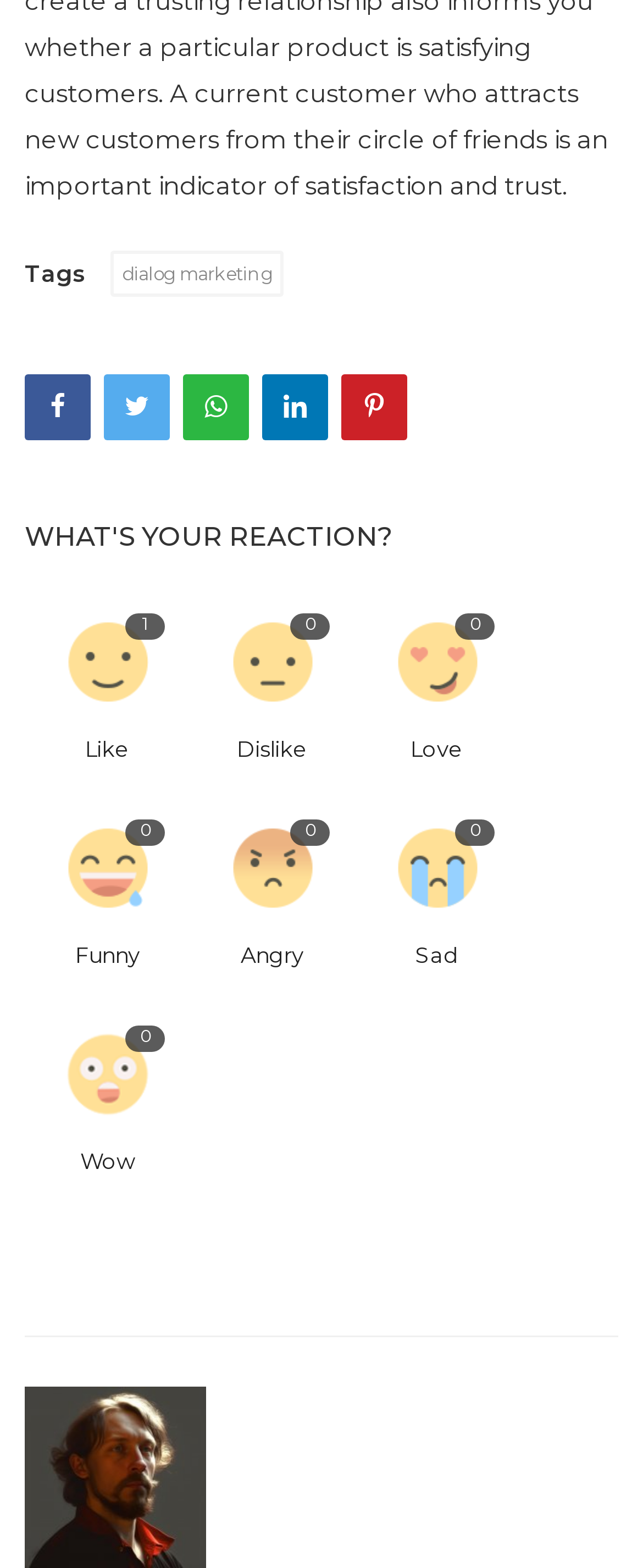Locate the bounding box coordinates of the element I should click to achieve the following instruction: "Click on the 'wow' button".

[0.071, 0.646, 0.263, 0.725]